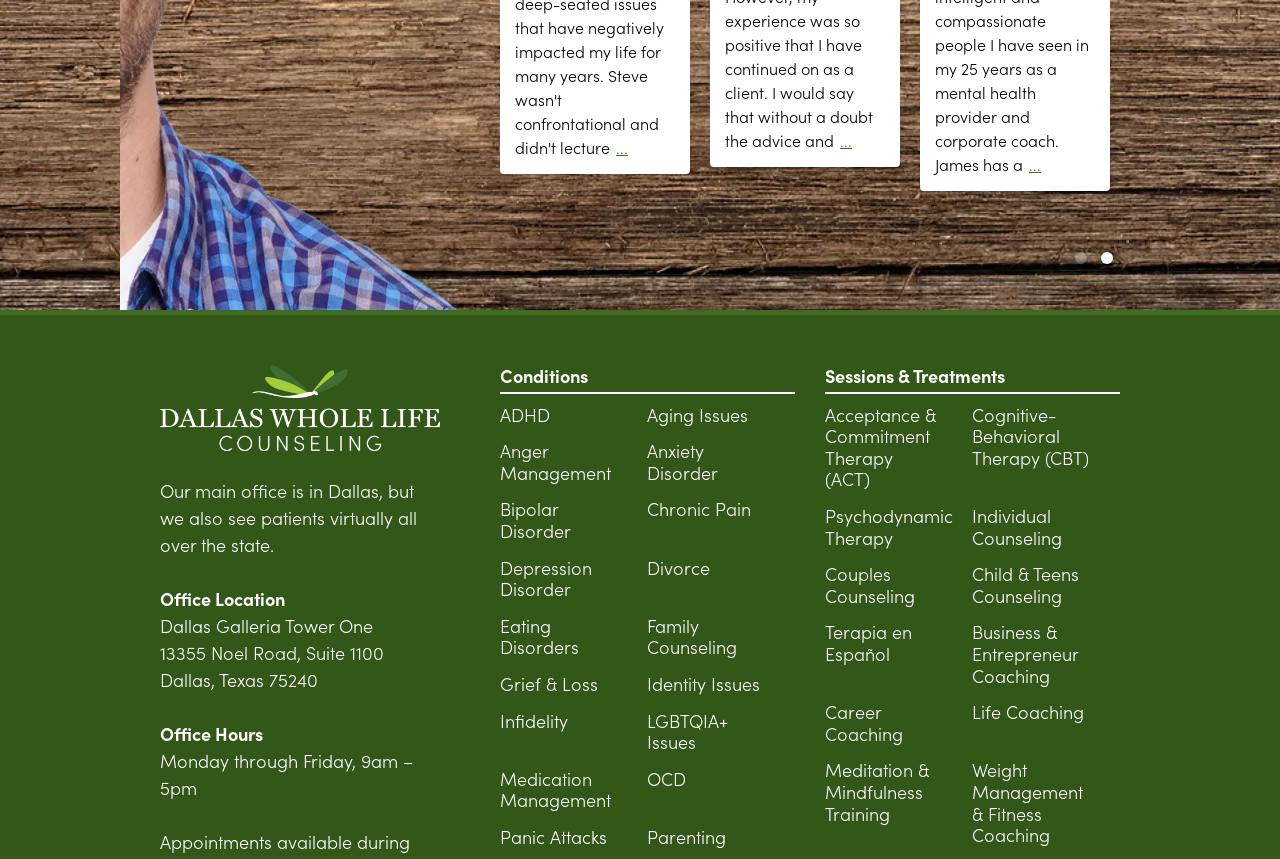Pinpoint the bounding box coordinates of the area that must be clicked to complete this instruction: "Learn about 'ADHD' treatment".

[0.391, 0.468, 0.43, 0.497]